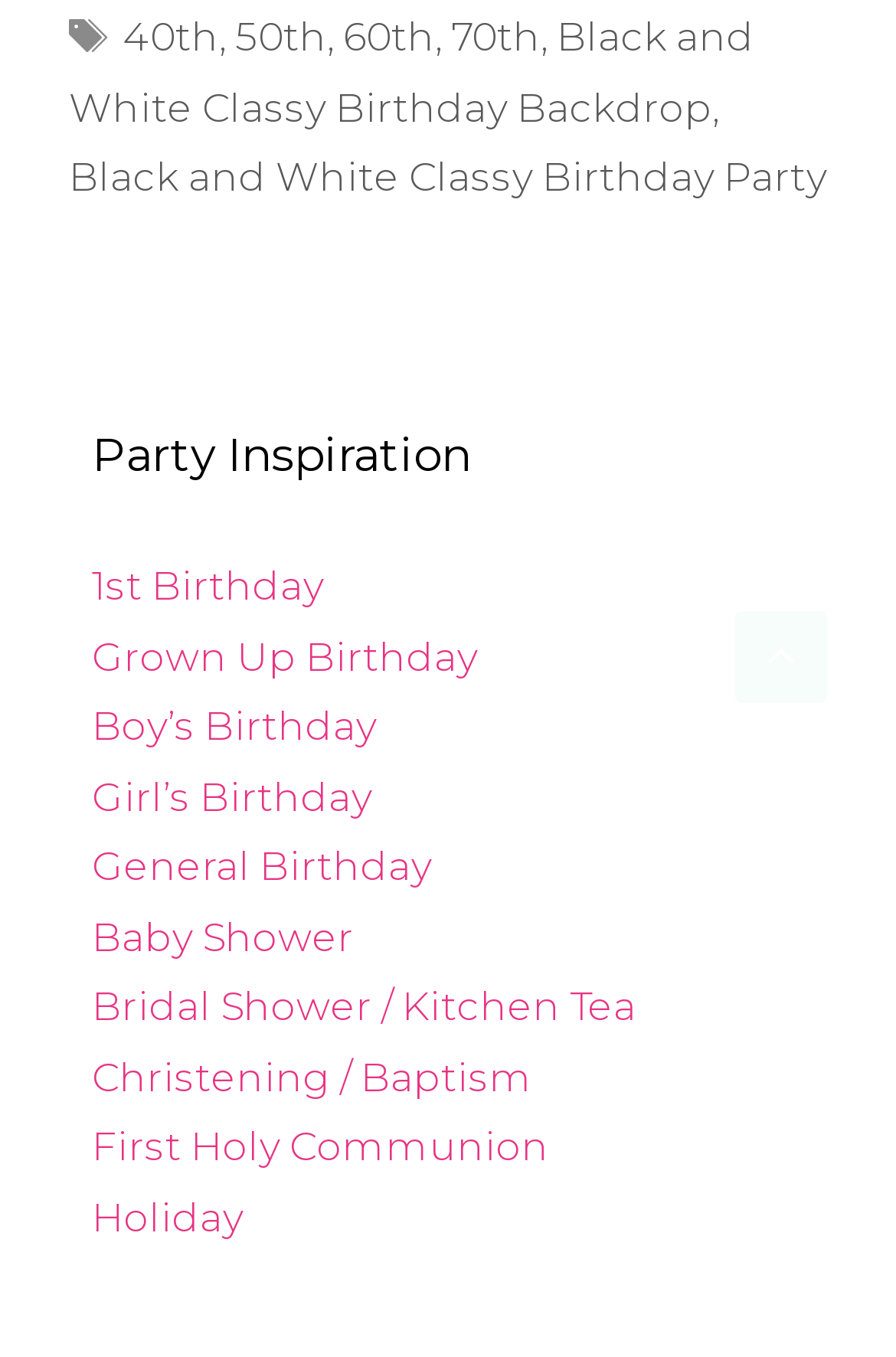What is the first birthday party theme listed?
Please describe in detail the information shown in the image to answer the question.

I looked at the links under the 'Party Inspiration' heading and found that the first link is '1st Birthday'.